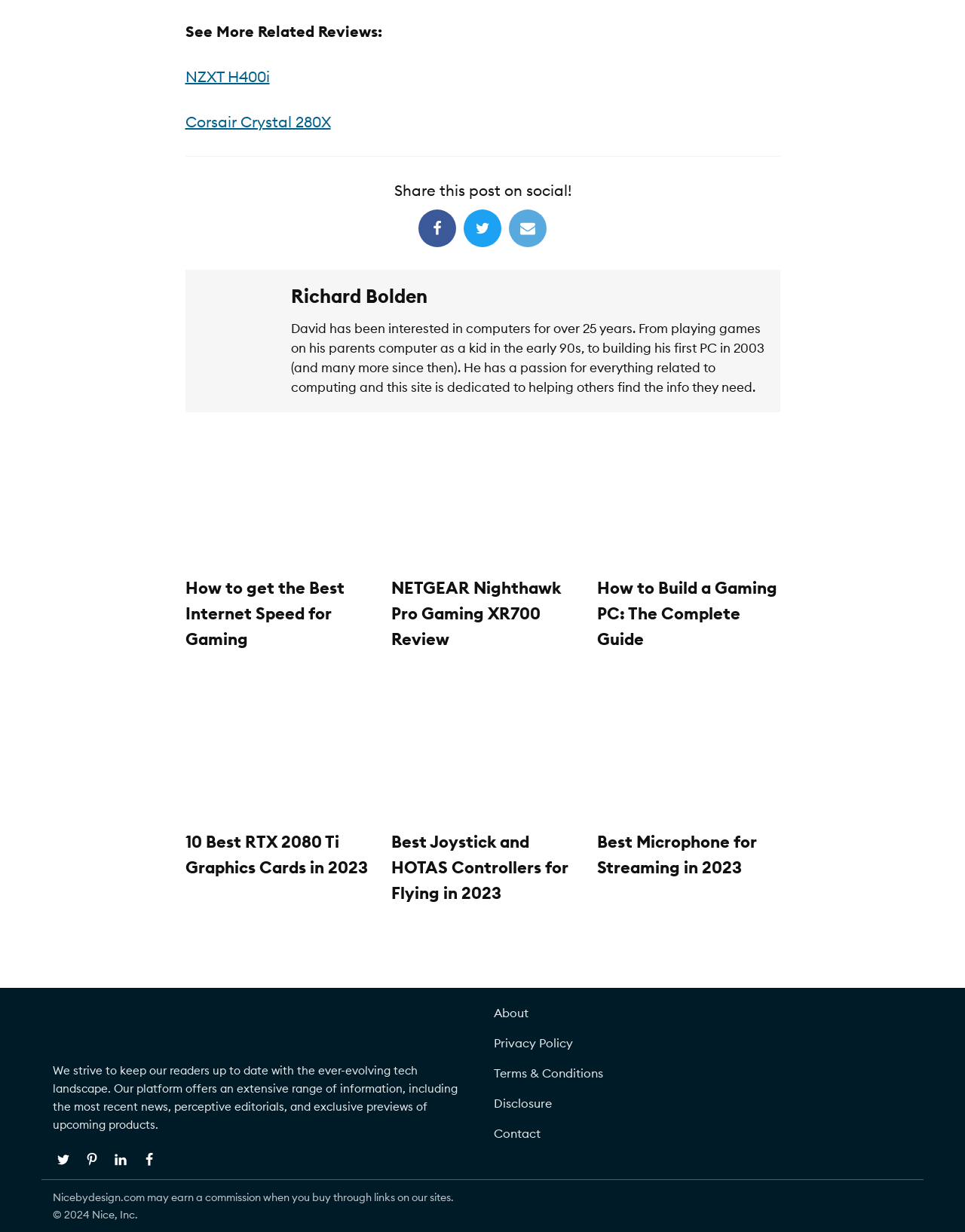Locate the bounding box coordinates of the area you need to click to fulfill this instruction: 'Read the review of NZXT H400i'. The coordinates must be in the form of four float numbers ranging from 0 to 1: [left, top, right, bottom].

[0.192, 0.055, 0.279, 0.07]